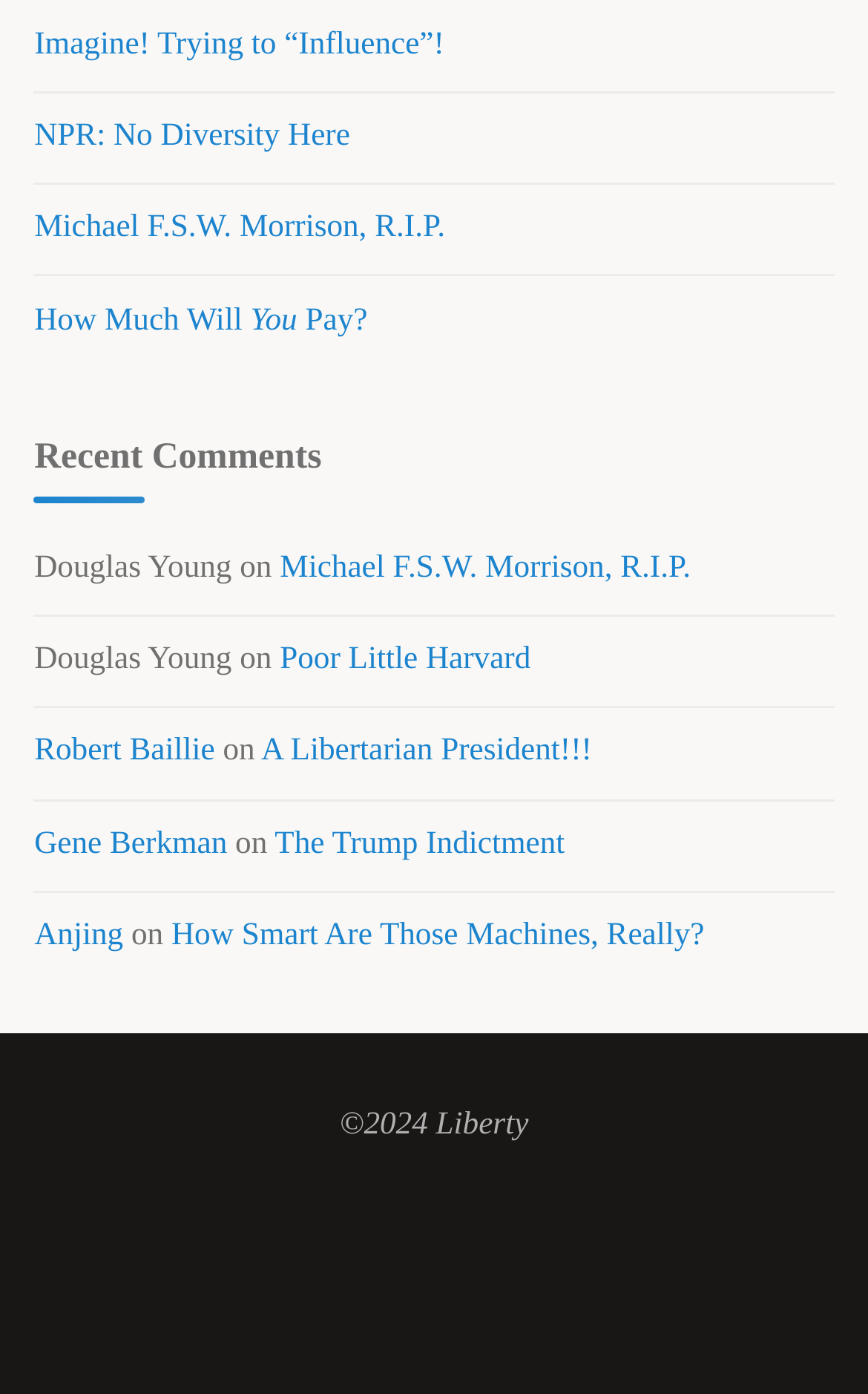Please provide a short answer using a single word or phrase for the question:
What is the title of the section above the links?

Recent Comments